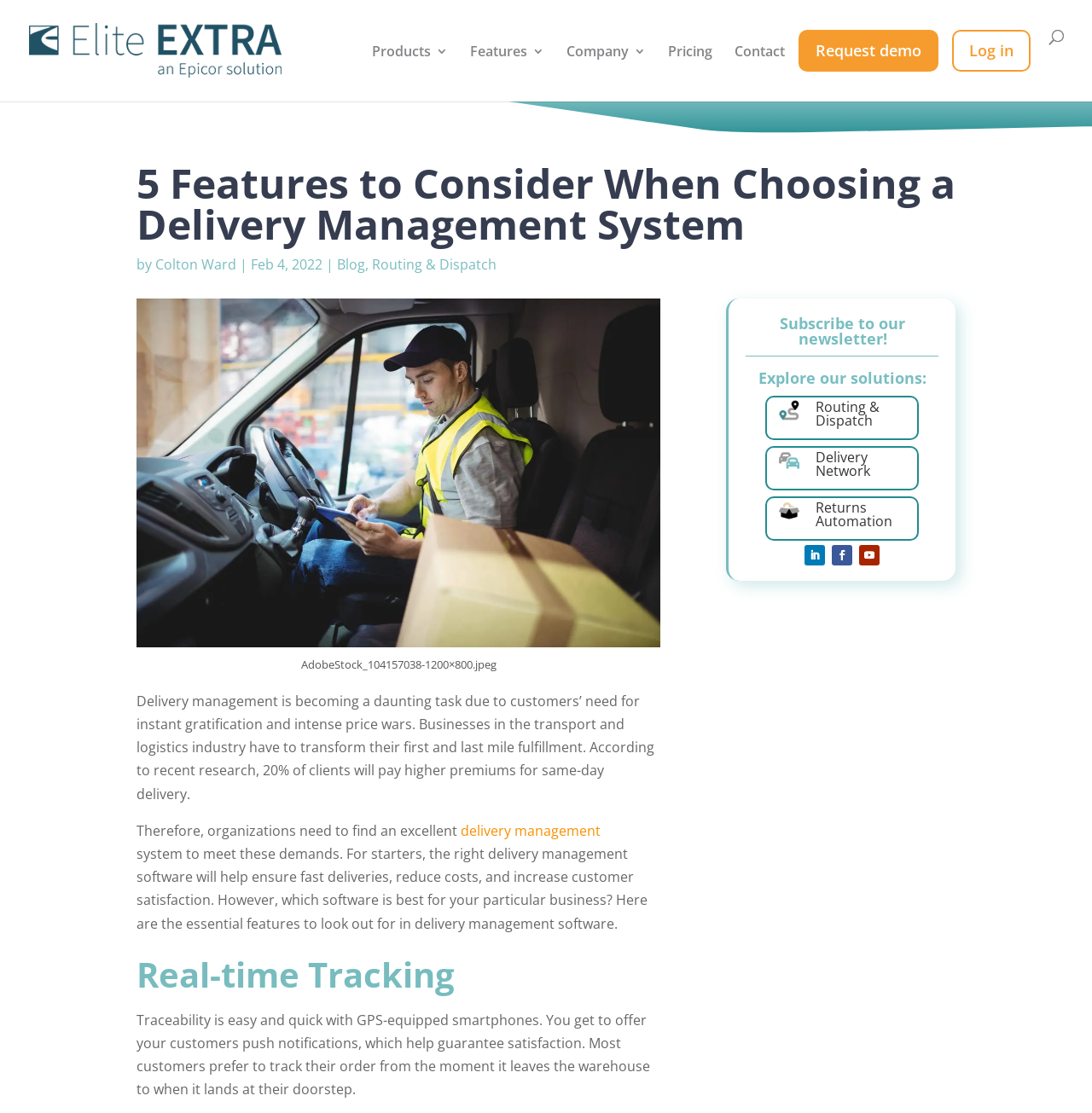What is the main topic of this webpage?
Refer to the image and give a detailed answer to the question.

Based on the webpage content, the main topic is about the essential features to consider when choosing a delivery management system, which is evident from the heading '5 Features to Consider When Choosing a Delivery Management System' and the subsequent paragraphs discussing the importance of delivery management software.